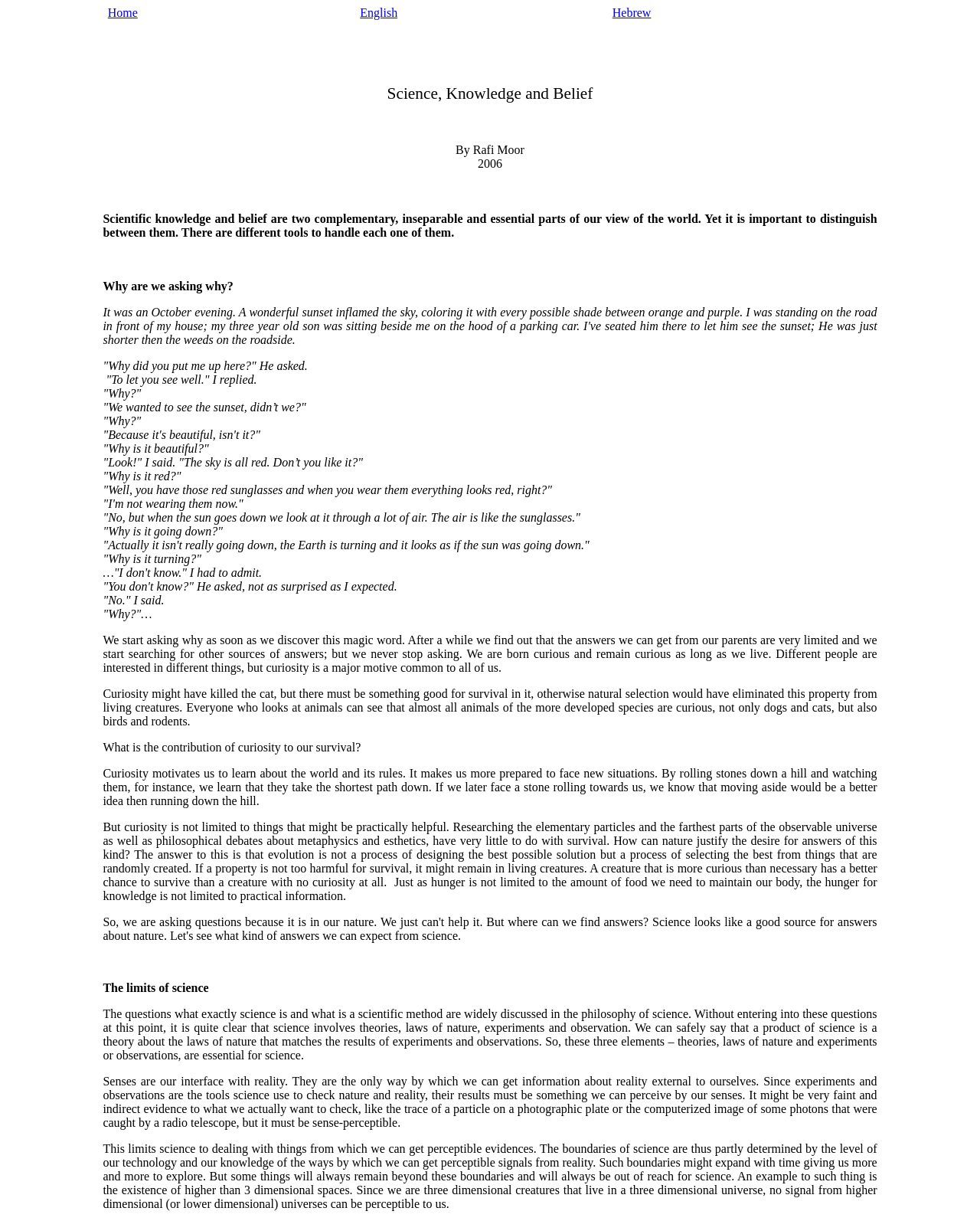How many columns are in the layout table?
Refer to the image and give a detailed answer to the query.

I counted the number of table cells in the layout table row, which are 3, so there are 3 columns in the layout table.